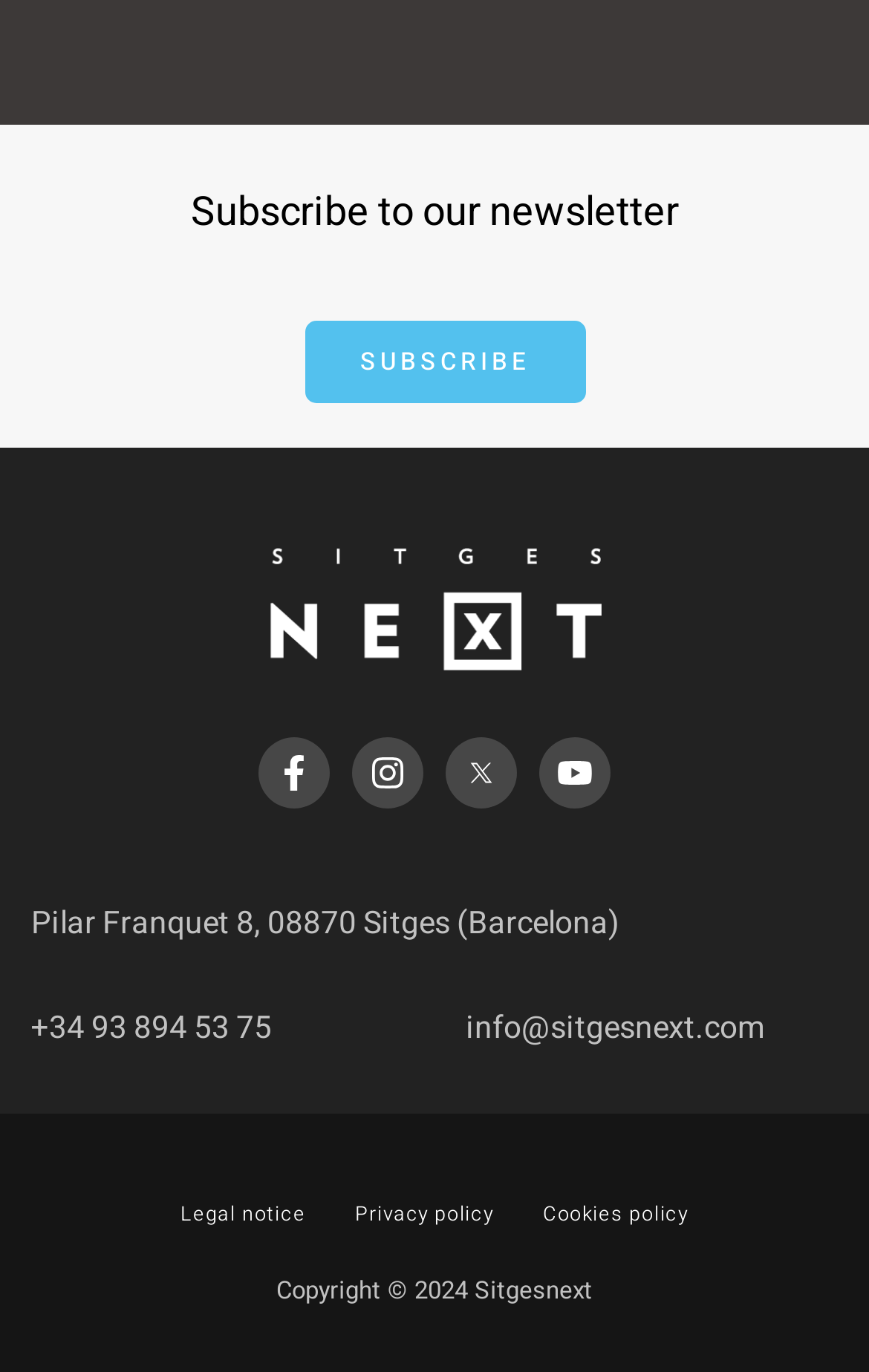Please answer the following query using a single word or phrase: 
What is the address of Sitgesnext?

Pilar Franquet 8, 08870 Sitges (Barcelona)